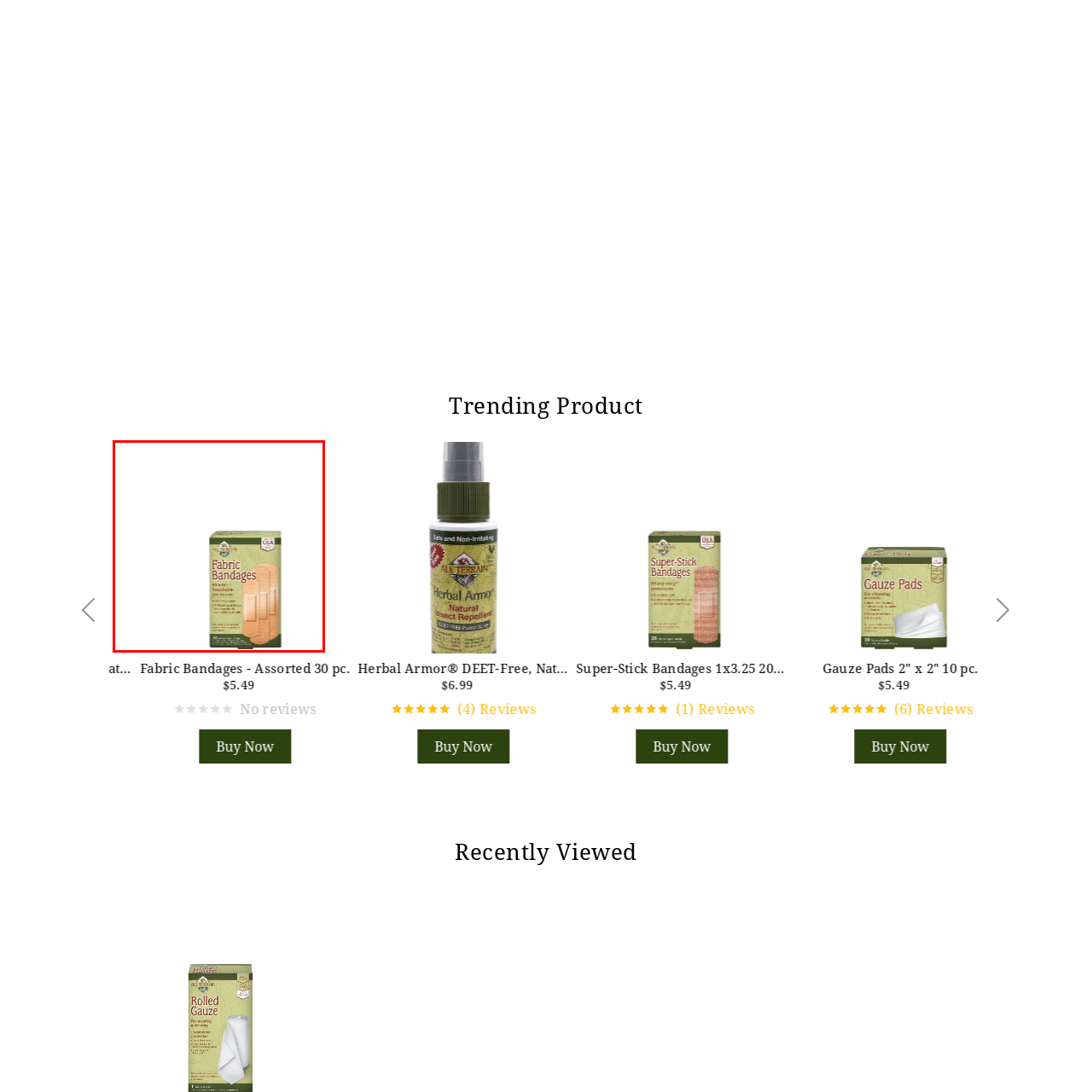Observe the image encased in the red box and deliver an in-depth response to the subsequent question by interpreting the details within the image:
What is the background color of the packaging?

The packaging of the Fabric Bandages has a light green background that highlights the product's features, making it visually appealing.